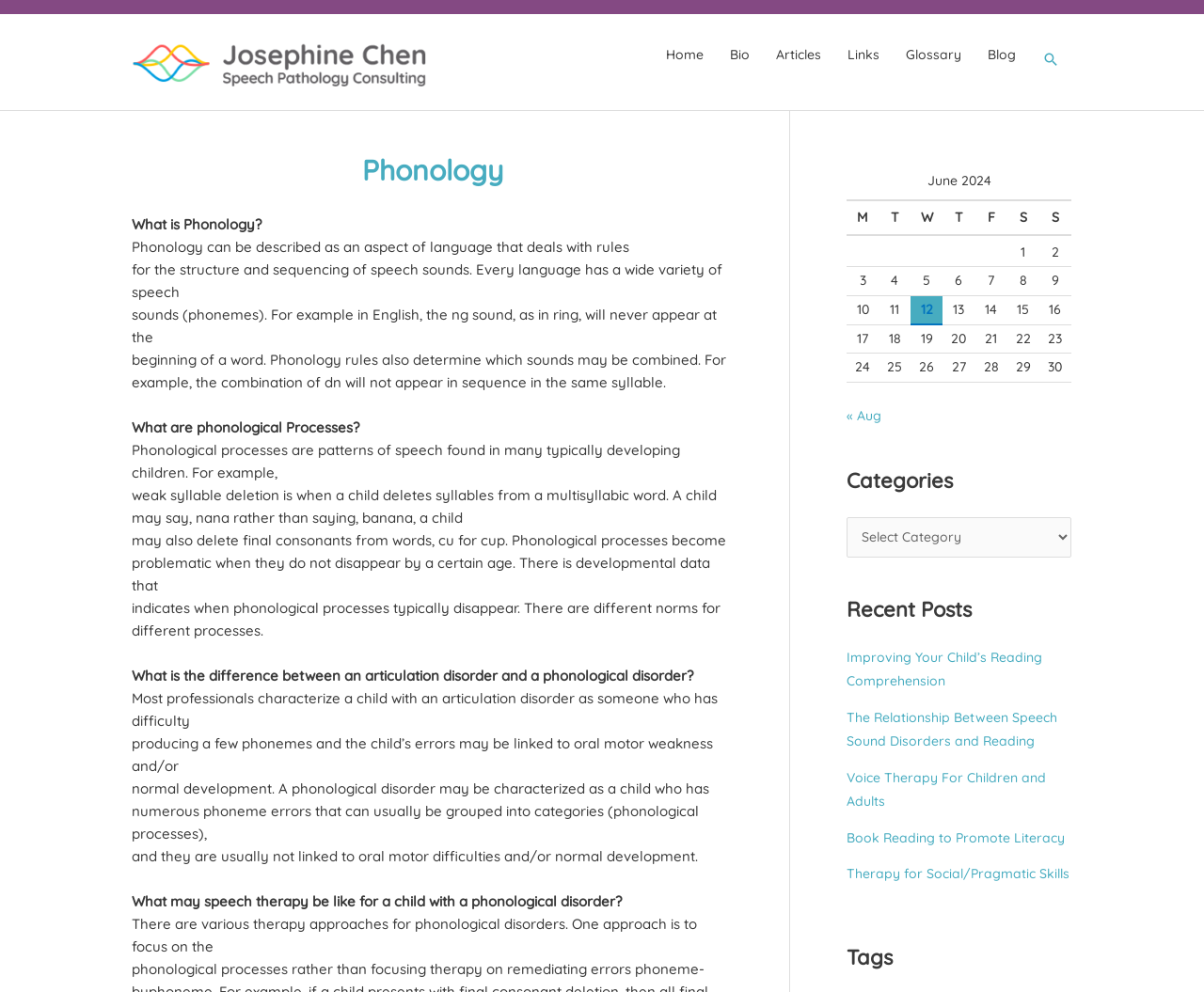What is the main topic of this webpage?
Answer the question with as much detail as possible.

The main topic of this webpage is Phonology, which is an aspect of language that deals with rules for the structure and sequencing of speech sounds, as described in the introductory paragraphs.